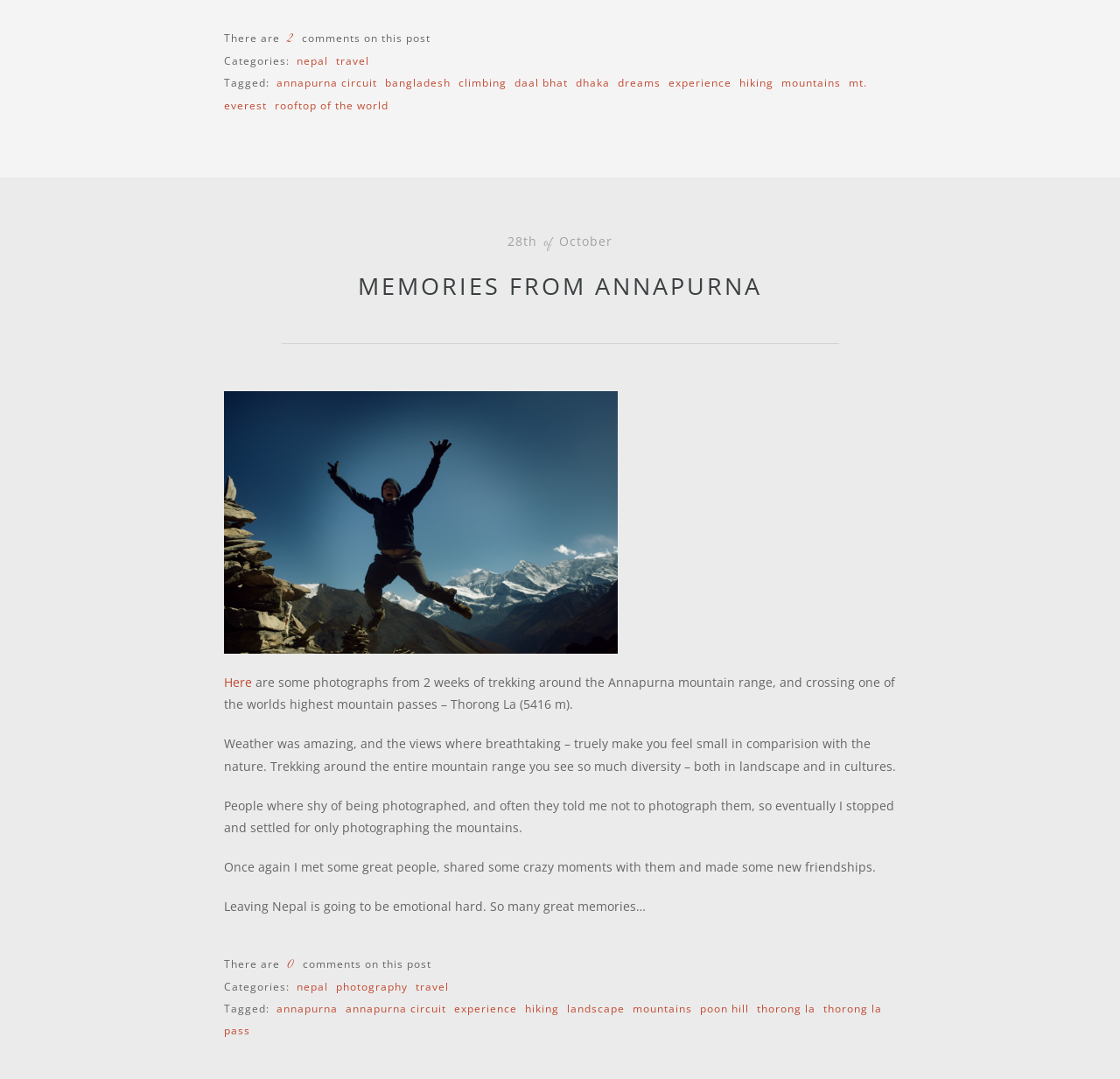What is the name of the mountain range mentioned in the post?
Look at the image and respond with a single word or a short phrase.

Annapurna